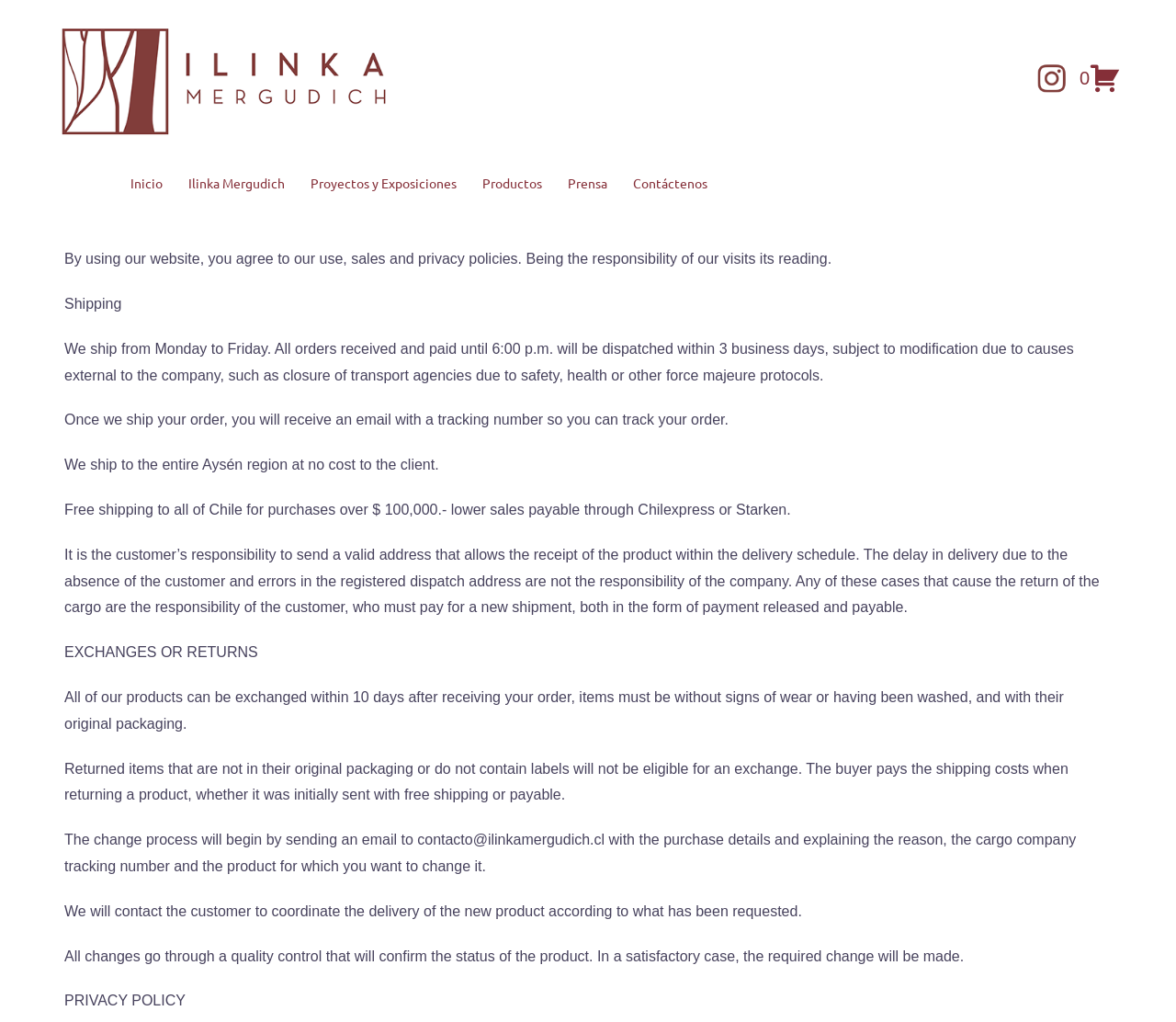Identify the bounding box coordinates of the region that should be clicked to execute the following instruction: "Click the uf174 icon".

[0.926, 0.064, 0.941, 0.08]